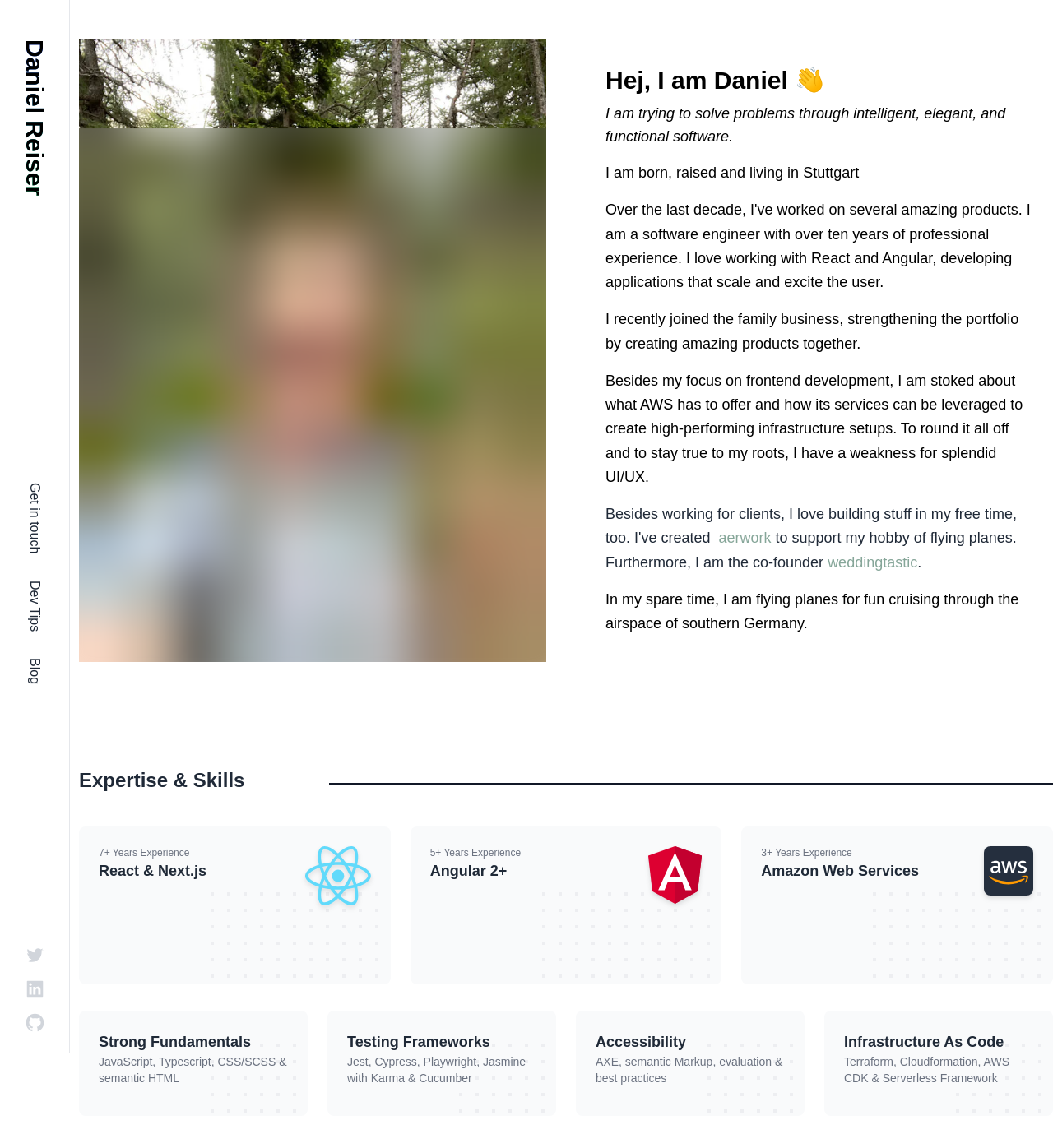Please locate the UI element described by "title="External link to LinkedIn"" and provide its bounding box coordinates.

[0.023, 0.852, 0.043, 0.87]